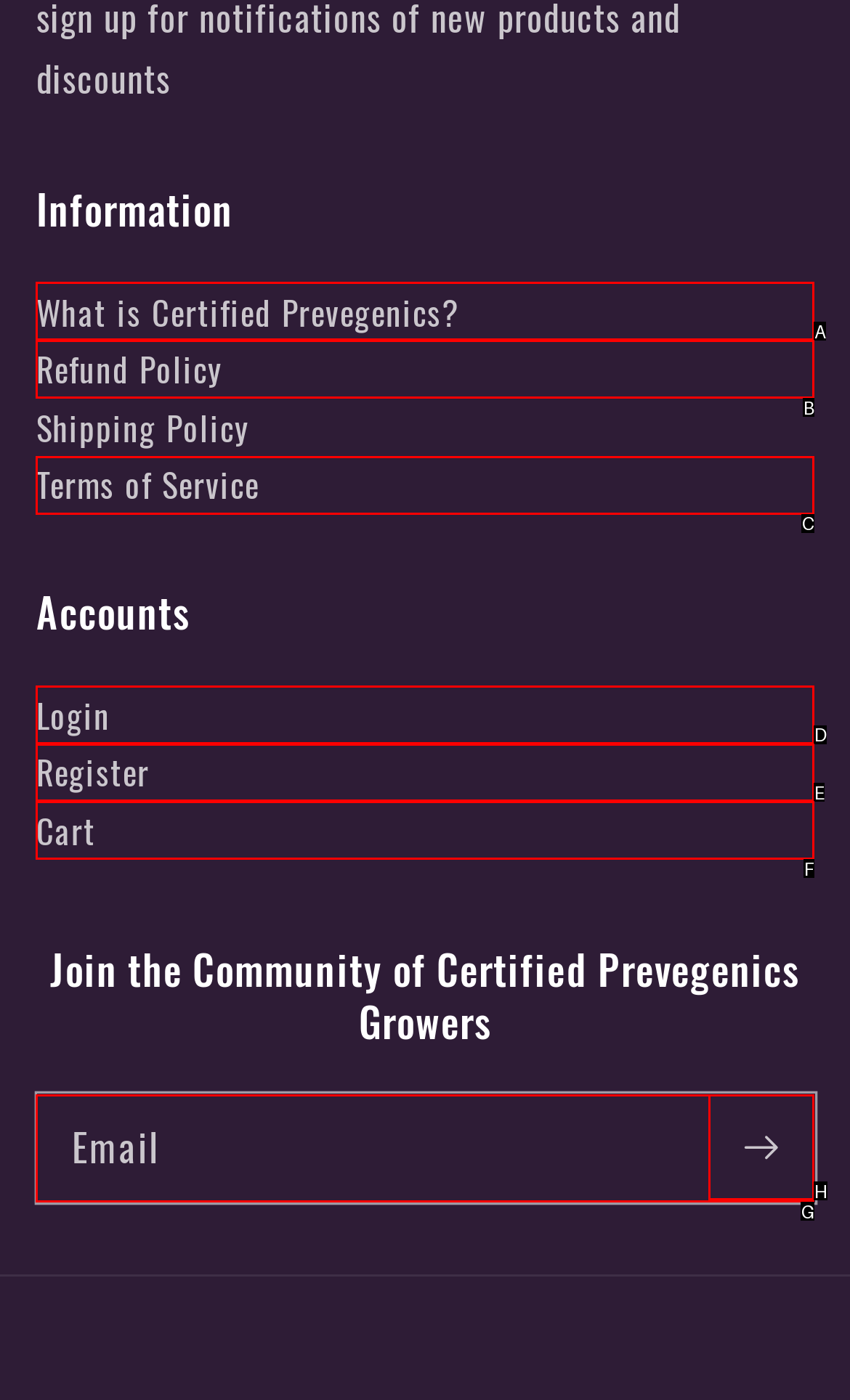Pinpoint the HTML element that fits the description: Cart
Answer by providing the letter of the correct option.

F